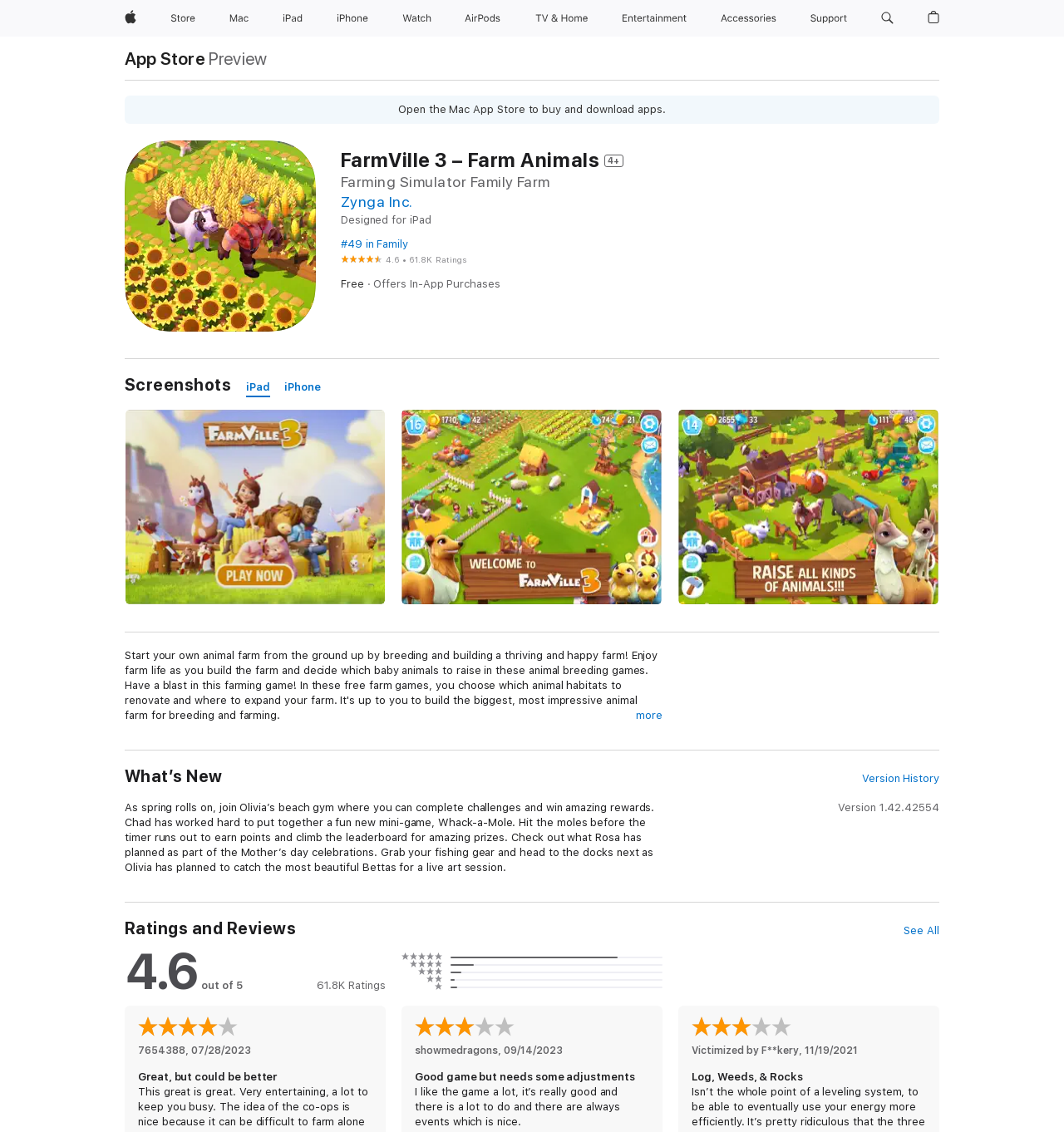Pinpoint the bounding box coordinates of the element to be clicked to execute the instruction: "Click Apple".

[0.111, 0.0, 0.134, 0.032]